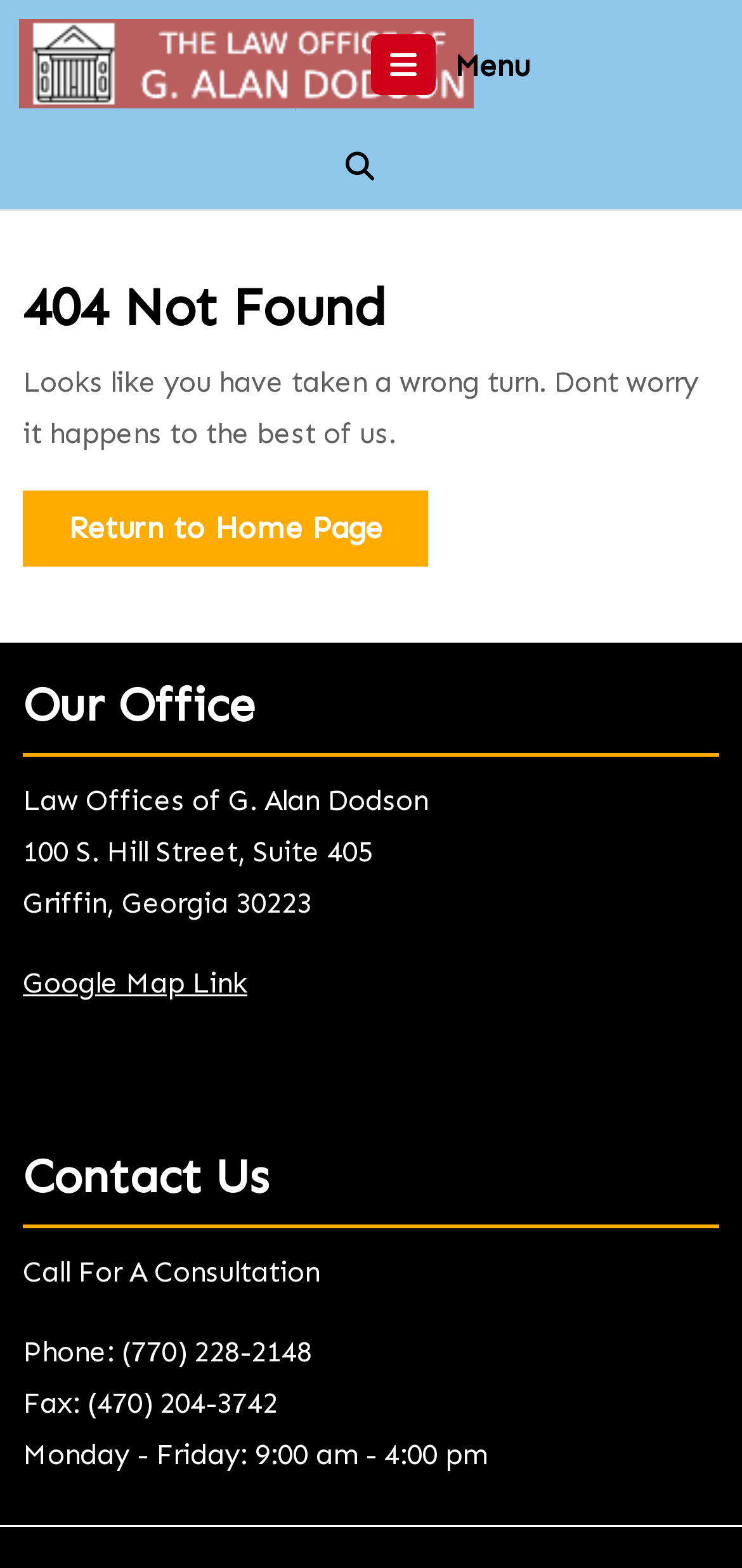Provide a short answer to the following question with just one word or phrase: What is the error message on this page?

404 Not Found